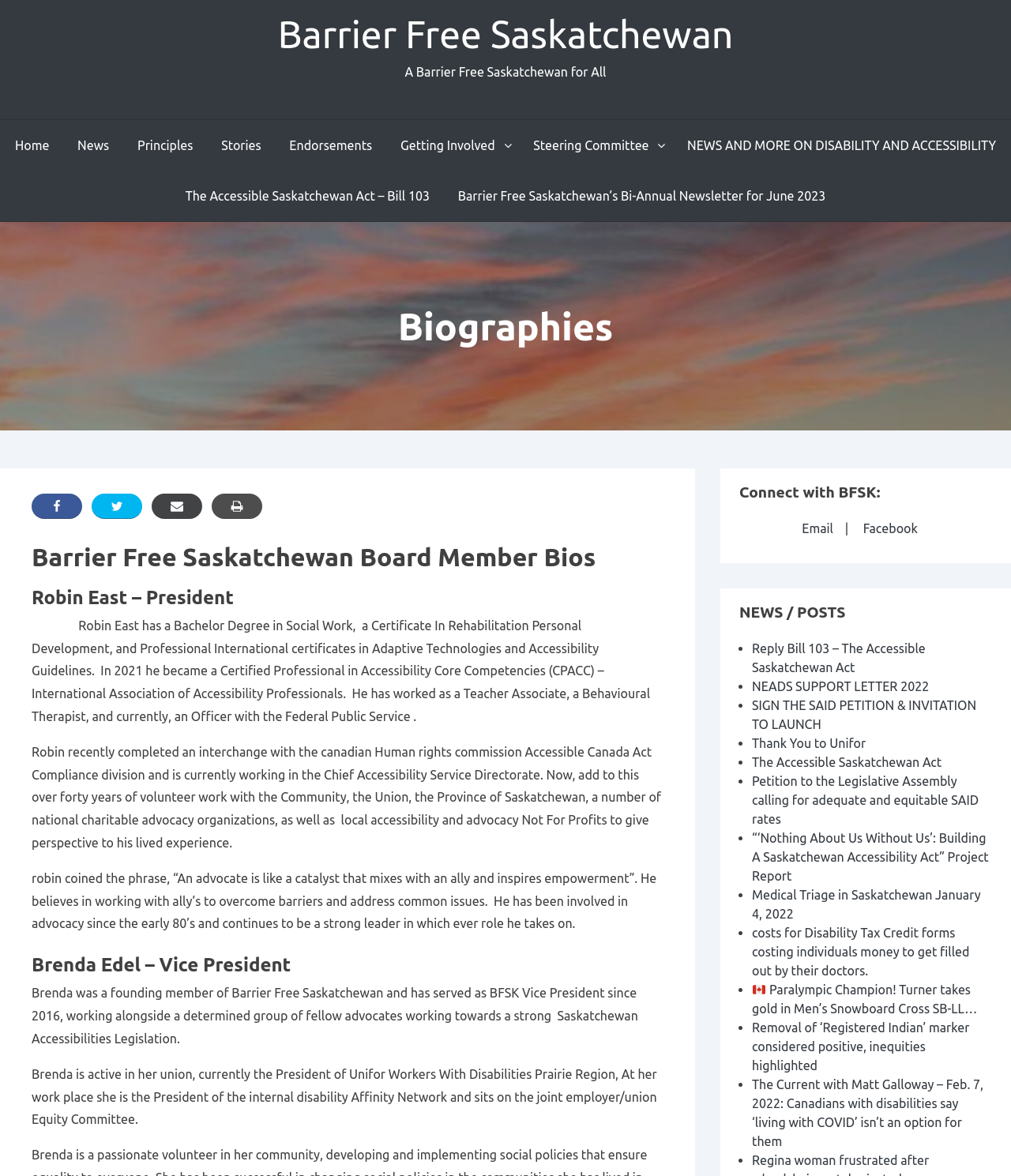What is the title of the section with biographies?
Refer to the image and provide a one-word or short phrase answer.

Biographies